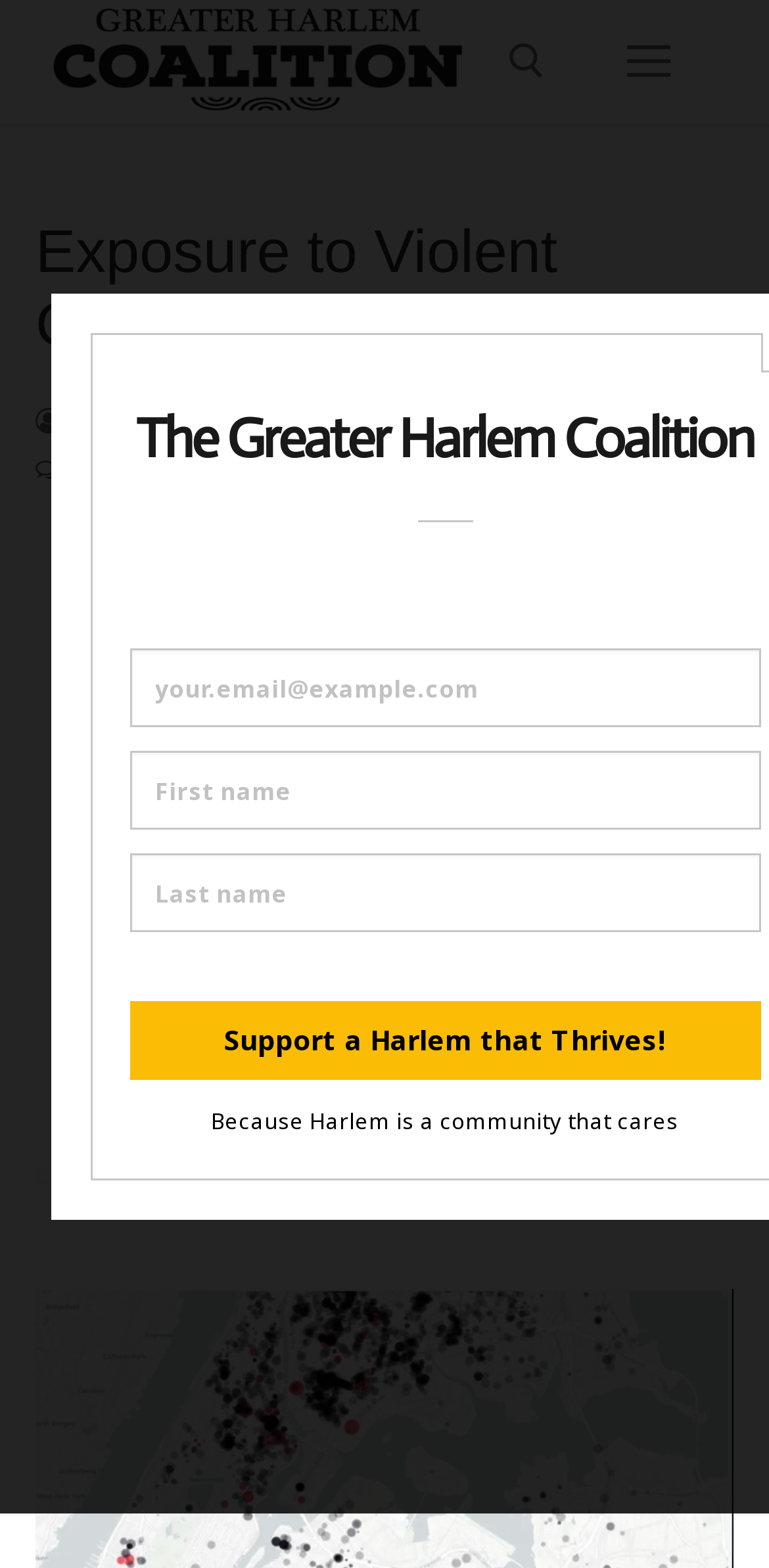Summarize the webpage with a detailed and informative caption.

The webpage is about "Exposure to Violent Crime" in the Greater Harlem area, with a focus on upper Manhattan. At the top left, there is a logo of the "Greater Harlem Coalition" accompanied by a link to the organization's website. Next to the logo, there is a link to open a search tool. 

Below the logo, there is a search bar with a label "Search for:" and a submit button. The search bar is positioned near the top of the page, spanning about half of the page's width.

To the right of the search bar, there is a navigation icon button. When clicked, it reveals a menu with several options, including a heading "Exposure to Violent Crime", a link to the author "SHAWN H", a link to the publication date "NOVEMBER 4, 2020", a link to "DATA", and a link to "0 COMMENTS". 

The main content of the page is not explicitly described in the accessibility tree, but based on the meta description, it likely includes a map showing the prevalence of violent felonies such as homicides, robberies, and felony assaults in upper Manhattan. The map is annotated with drug treatment facilities marked in red and arrest records marked in black.